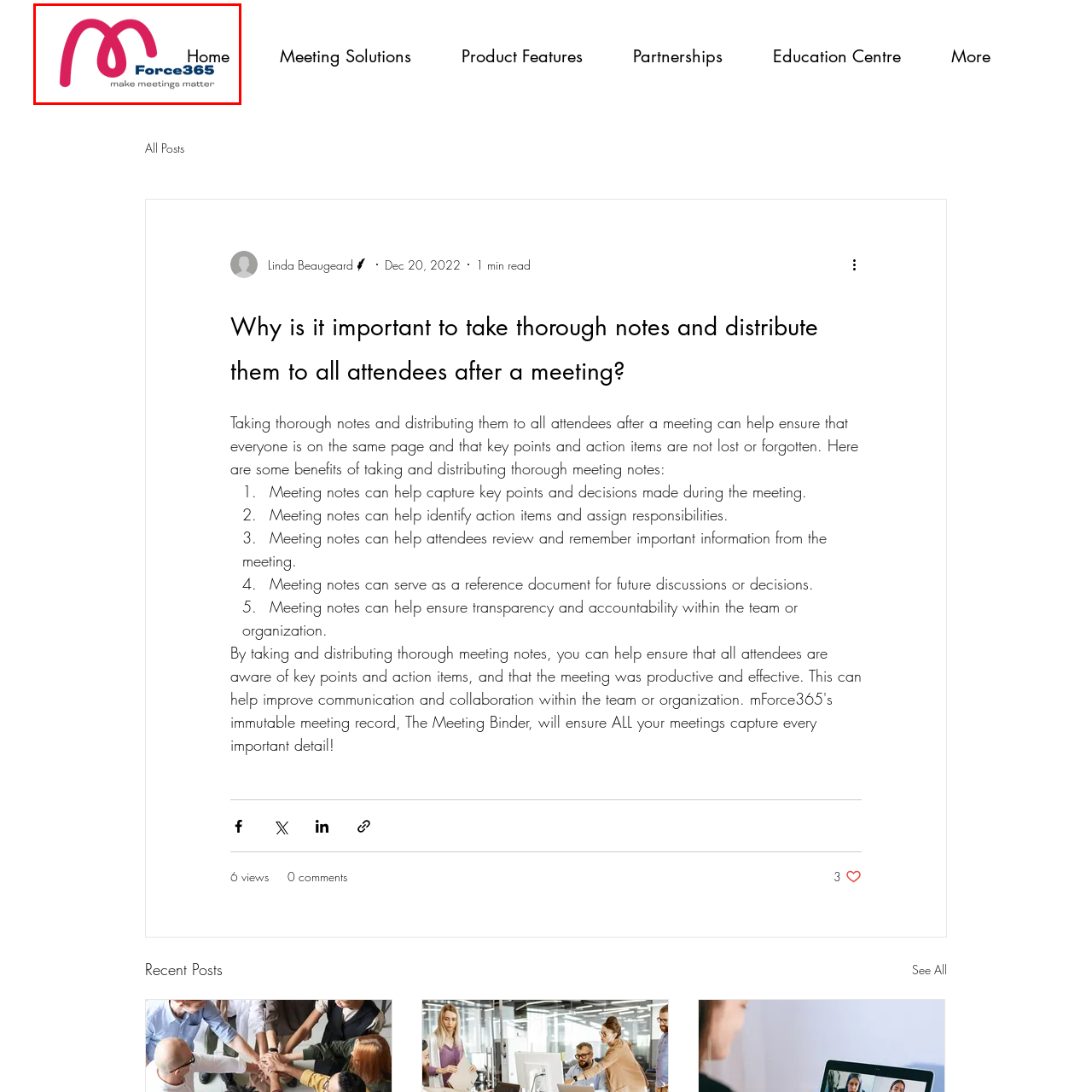Provide an in-depth caption for the picture enclosed by the red frame.

The image features the logo of mForce365, designed to emphasize the importance of effective meetings. The logo consists of a stylized, bold "m" in vibrant pink, symbolizing energy and engagement, paired with text that reads "Force365" in a deep blue font. Beneath "Force365," the tagline "make meetings matter" is presented in a refined, smaller font, underscoring the brand's mission to enhance meeting productivity and impact. This logo serves as a visual anchor for the website and conveys a professional yet approachable aesthetic, inviting users to explore the platform further for meeting solutions.